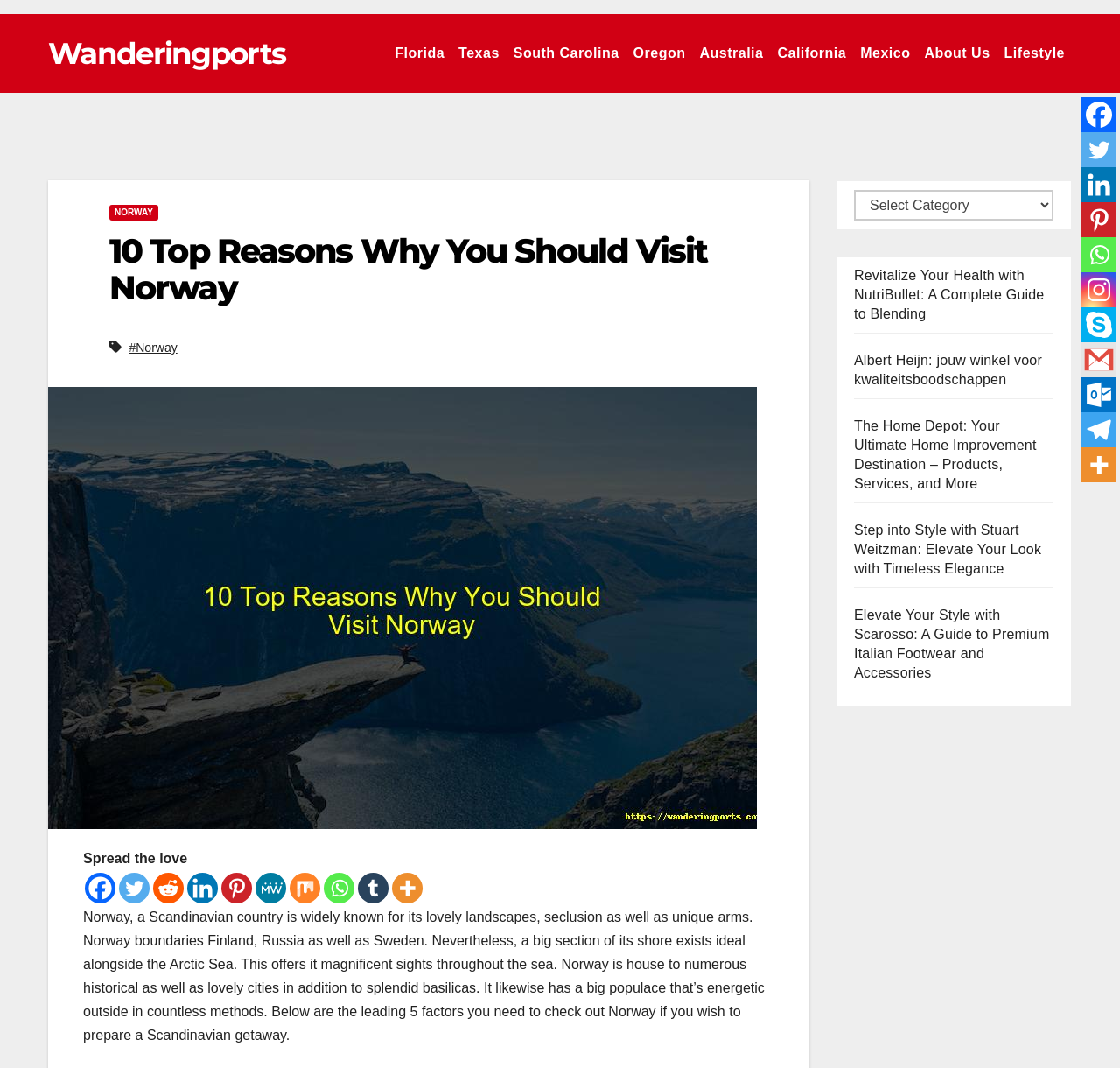Could you specify the bounding box coordinates for the clickable section to complete the following instruction: "Select a category from the dropdown menu"?

[0.762, 0.178, 0.941, 0.207]